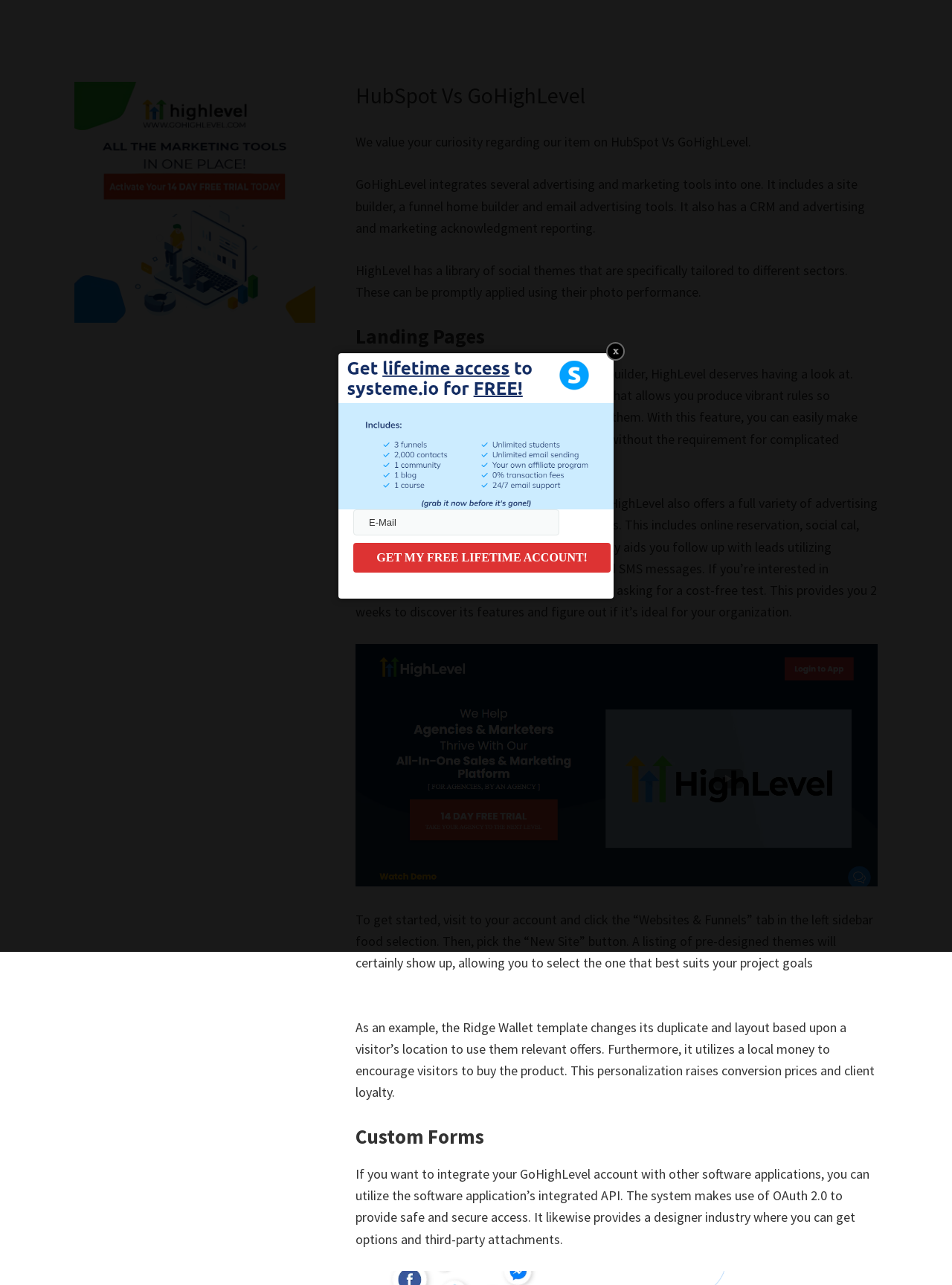What is the security protocol used by GoHighLevel's API?
Look at the image and answer with only one word or phrase.

OAuth 2.0